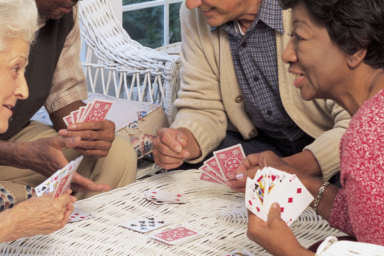Answer succinctly with a single word or phrase:
What type of furniture is present in the indoor space?

Wicker furniture